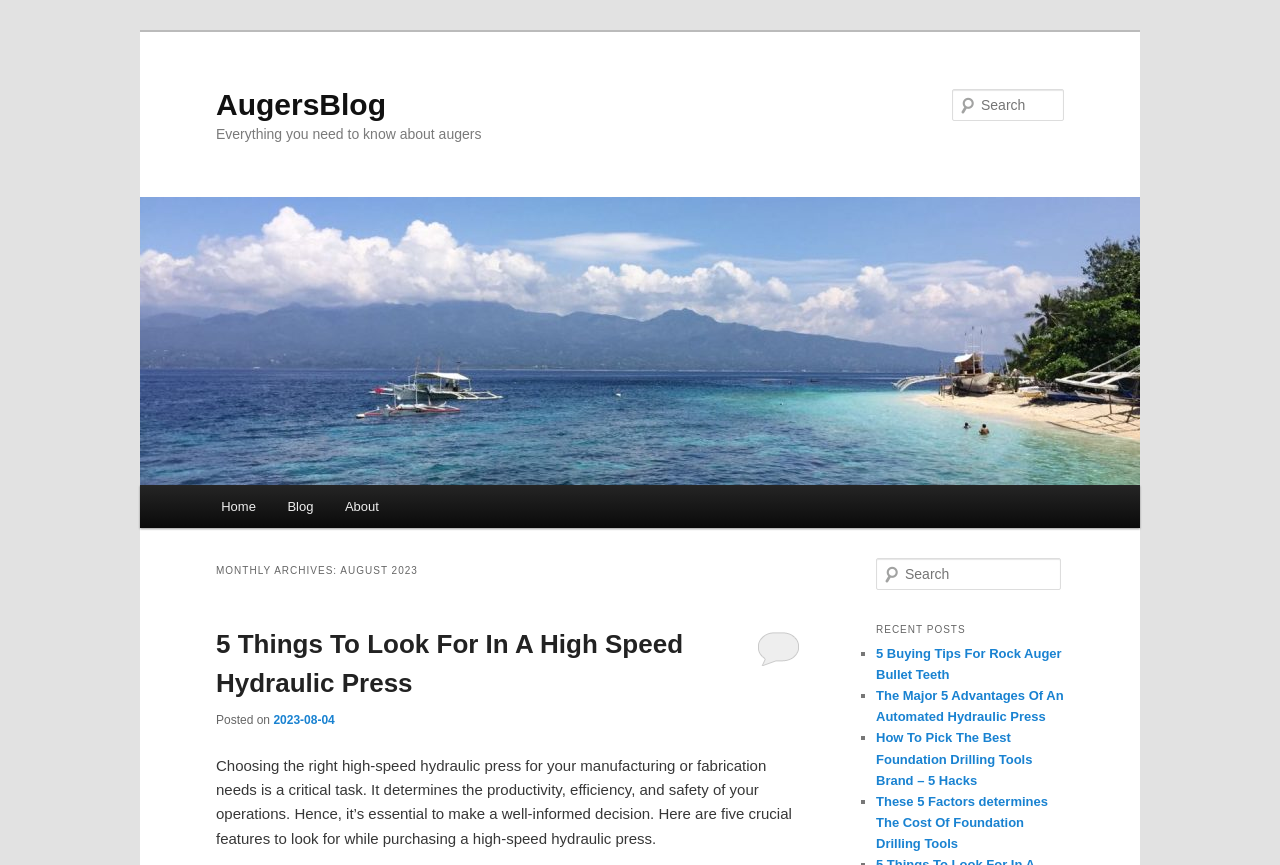Please identify the bounding box coordinates of the element I should click to complete this instruction: 'Check recent posts'. The coordinates should be given as four float numbers between 0 and 1, like this: [left, top, right, bottom].

[0.684, 0.713, 0.831, 0.743]